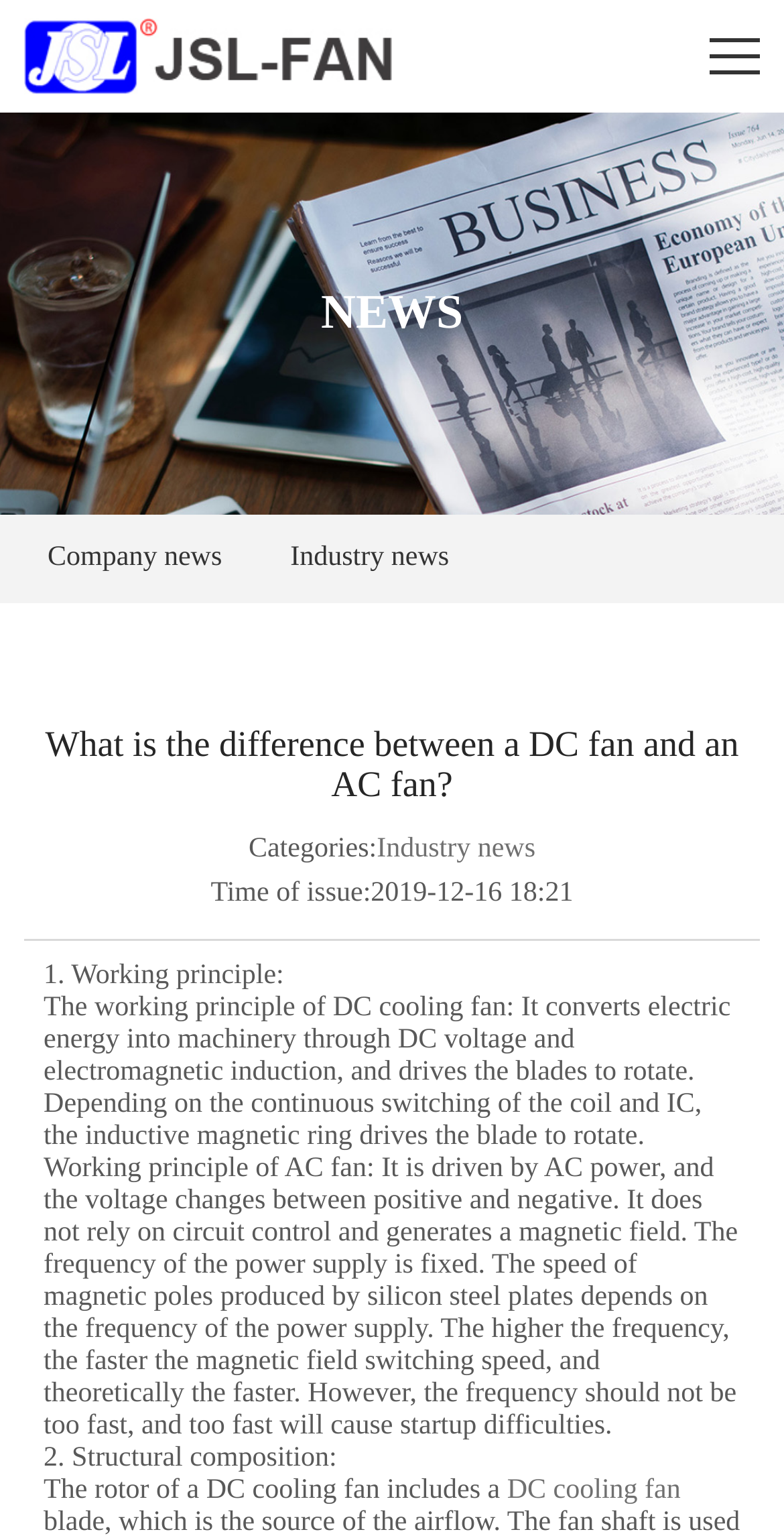What is the frequency of the power supply in an AC fan?
Refer to the screenshot and respond with a concise word or phrase.

Fixed